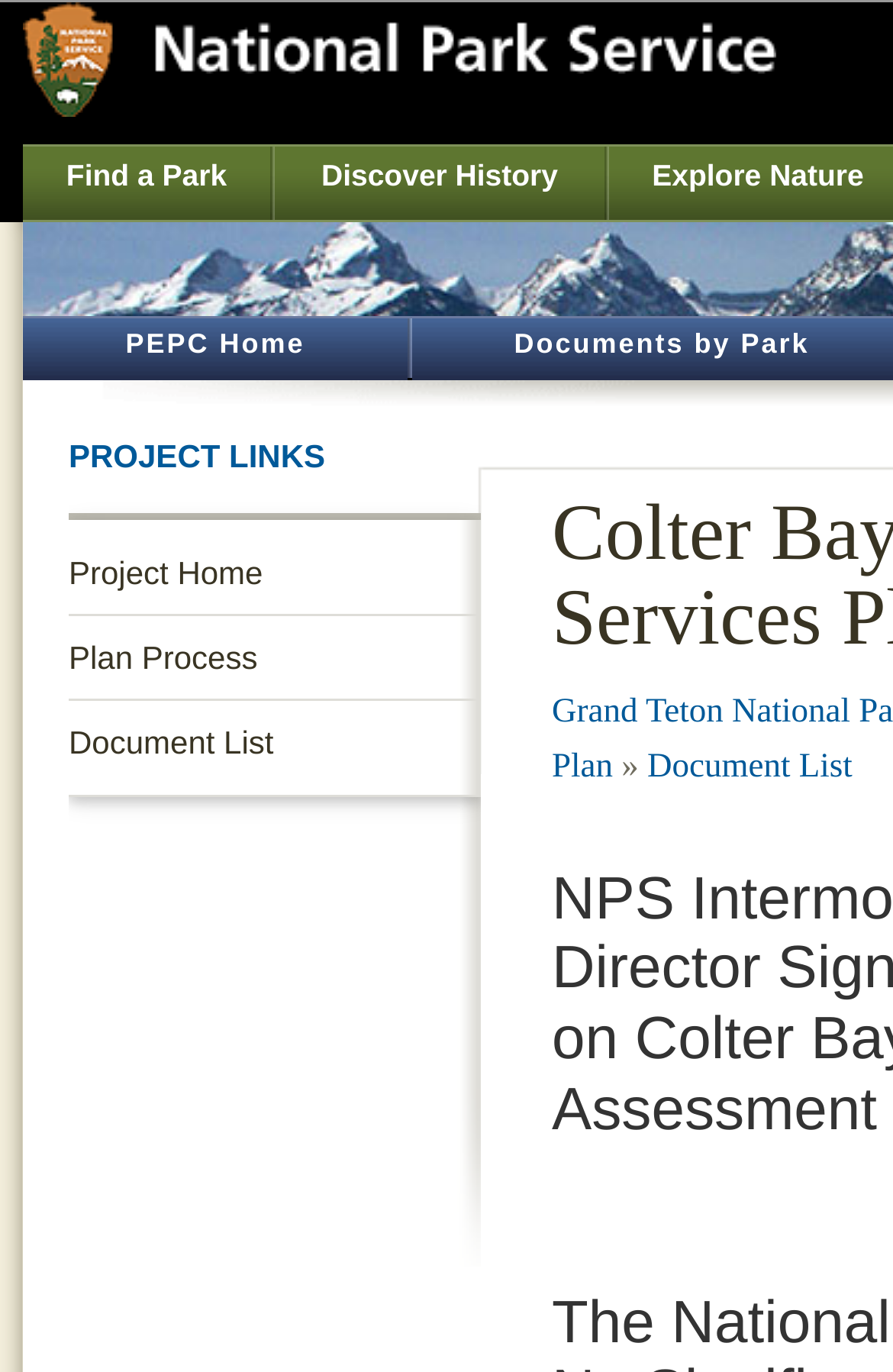How many images are on the webpage?
Based on the image, provide a one-word or brief-phrase response.

1